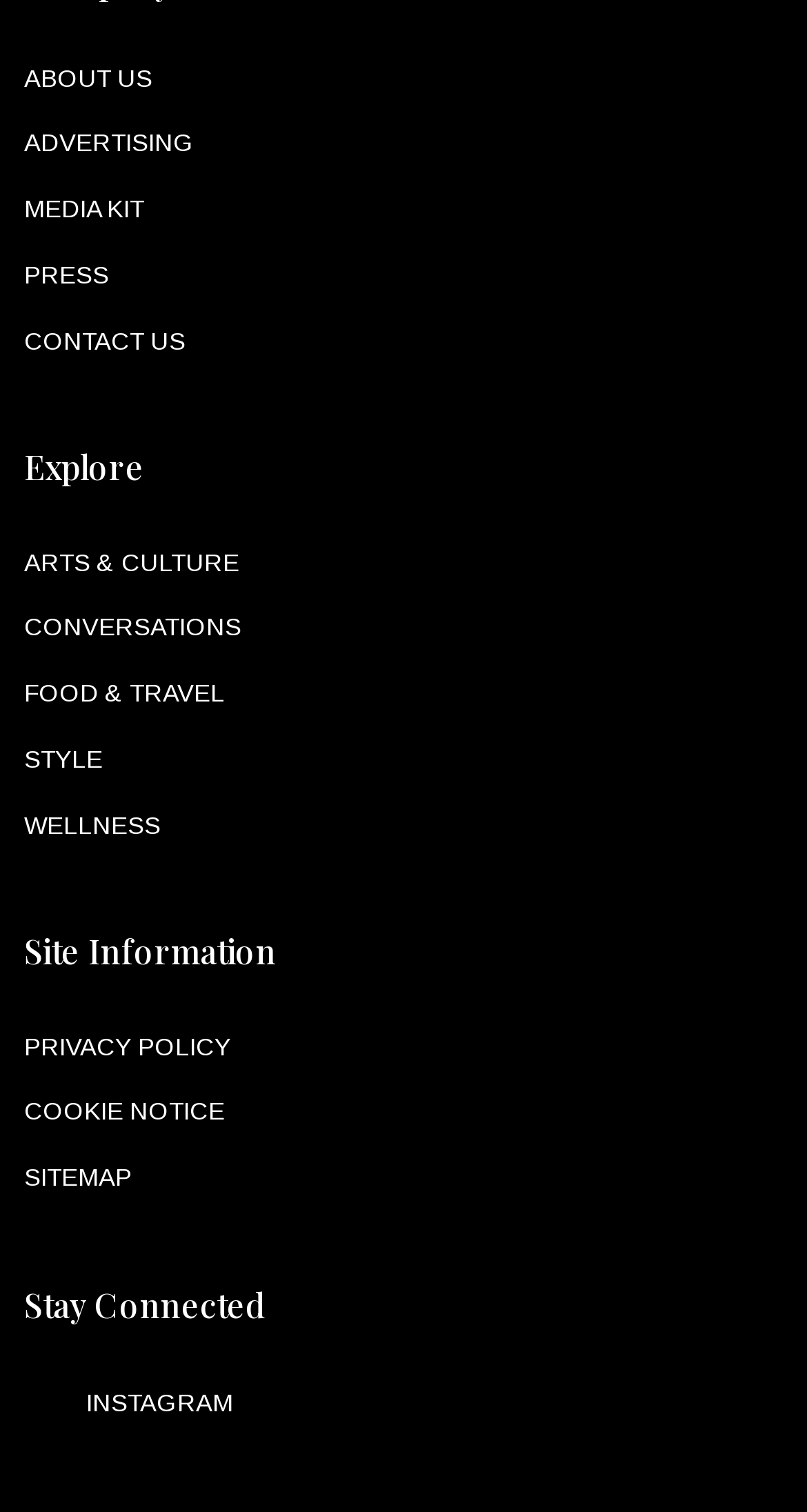Using the provided element description, identify the bounding box coordinates as (top-left x, top-left y, bottom-right x, bottom-right y). Ensure all values are between 0 and 1. Description: Advertising

[0.03, 0.085, 0.24, 0.104]